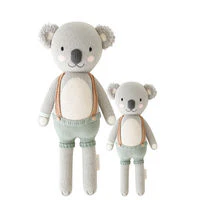What is the purpose of each purchase?
Please utilize the information in the image to give a detailed response to the question.

As stated in the caption, each purchase of the cuddle+kind dolls contributes to a noble cause, which is providing meals to children in need, reflecting the company's commitment to compassion and community.